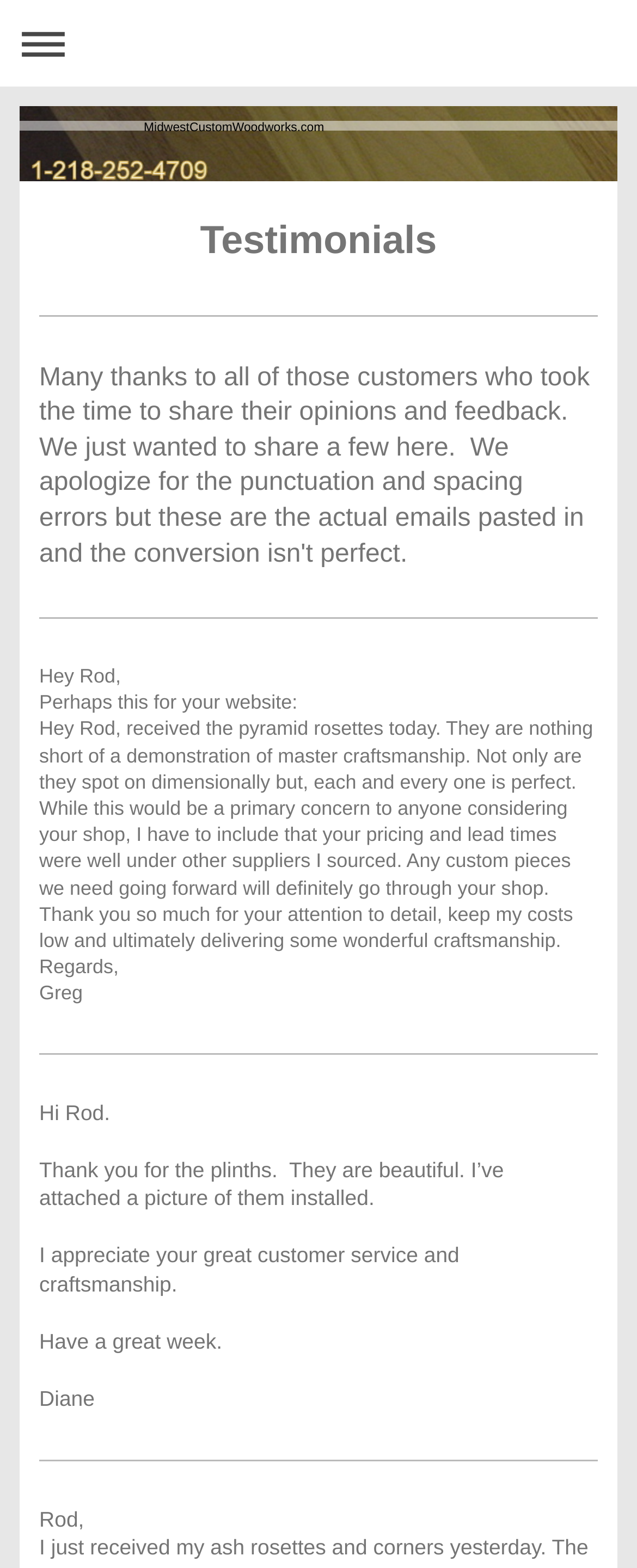Provide a one-word or short-phrase answer to the question:
What is the name of the website?

MidwestCustomWoodworks.com